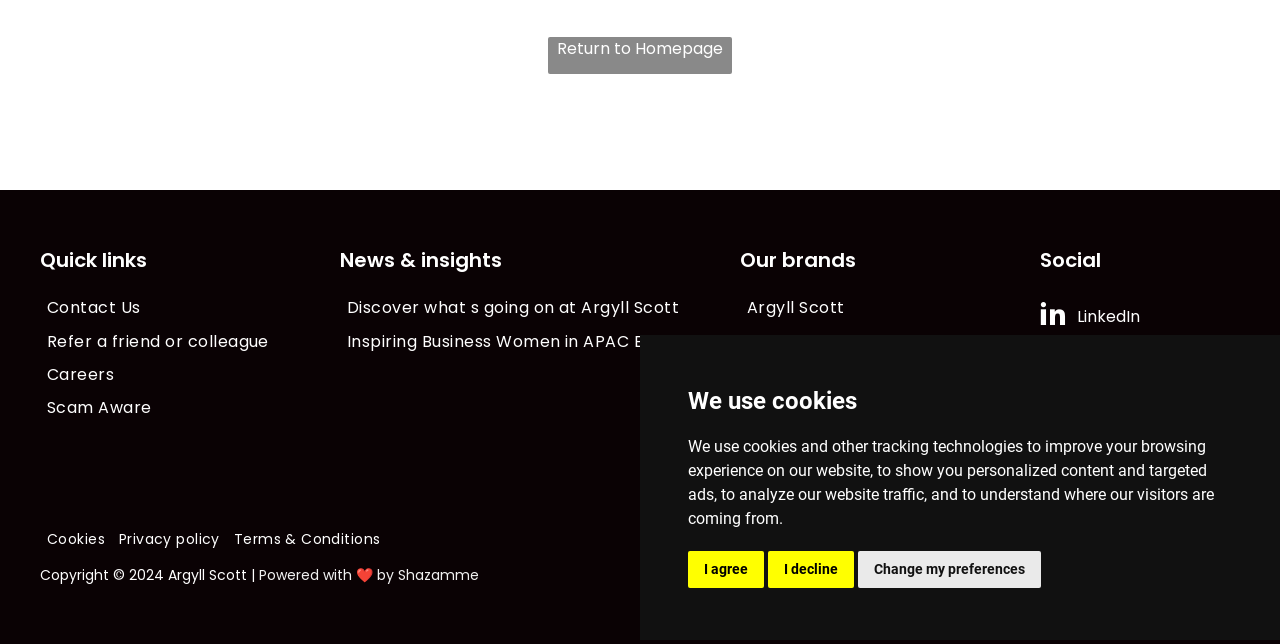Show the bounding box coordinates for the HTML element described as: "Scam Aware".

[0.031, 0.608, 0.266, 0.659]